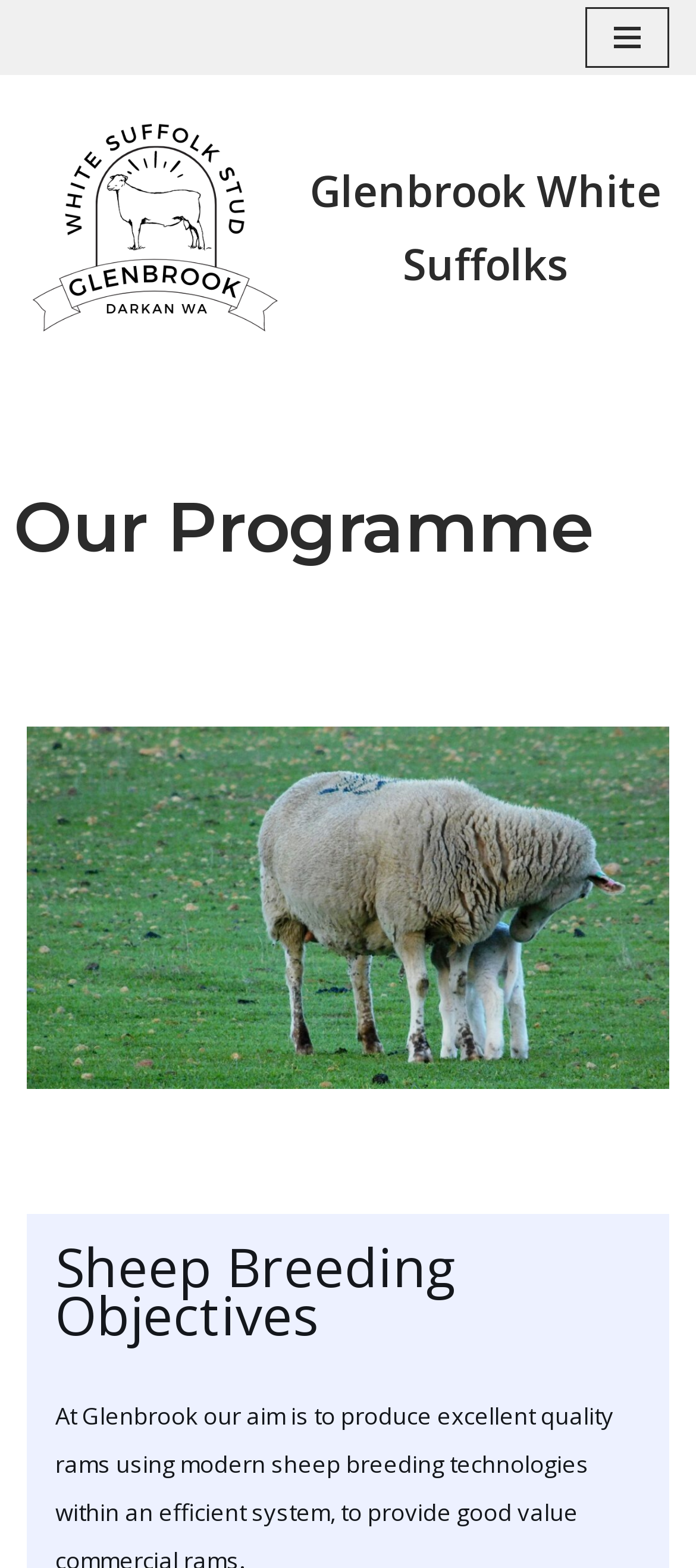Please find the bounding box coordinates in the format (top-left x, top-left y, bottom-right x, bottom-right y) for the given element description. Ensure the coordinates are floating point numbers between 0 and 1. Description: Glenbrook White Suffolks

[0.038, 0.064, 0.962, 0.228]